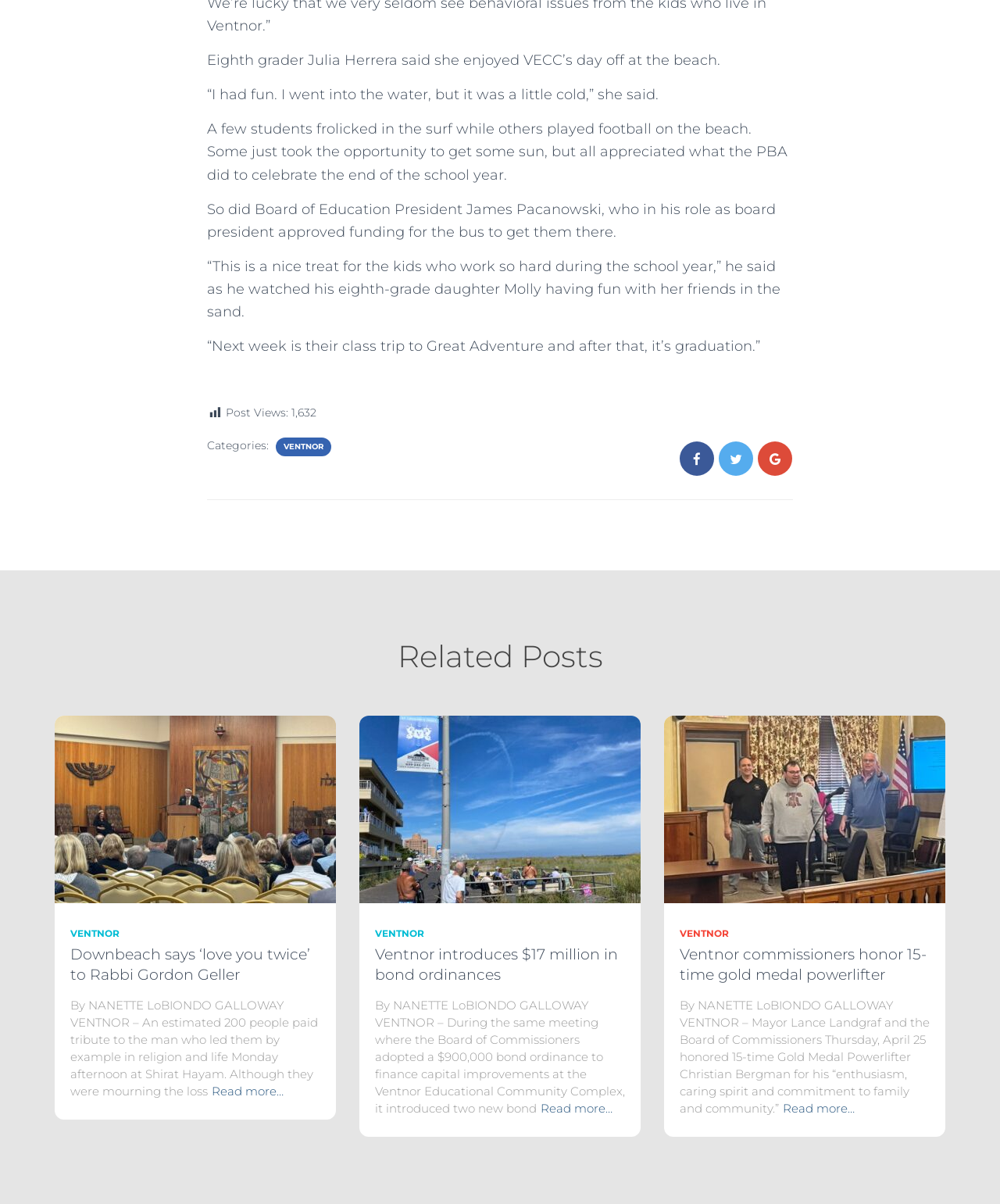Analyze the image and provide a detailed answer to the question: What is the amount of the bond ordinance adopted by the Board of Commissioners?

The answer can be found in the StaticText element, which mentions 'During the same meeting where the Board of Commissioners adopted a $900,000 bond ordinance to finance capital improvements at the Ventnor Educational Community Complex, it introduced two new bond'.